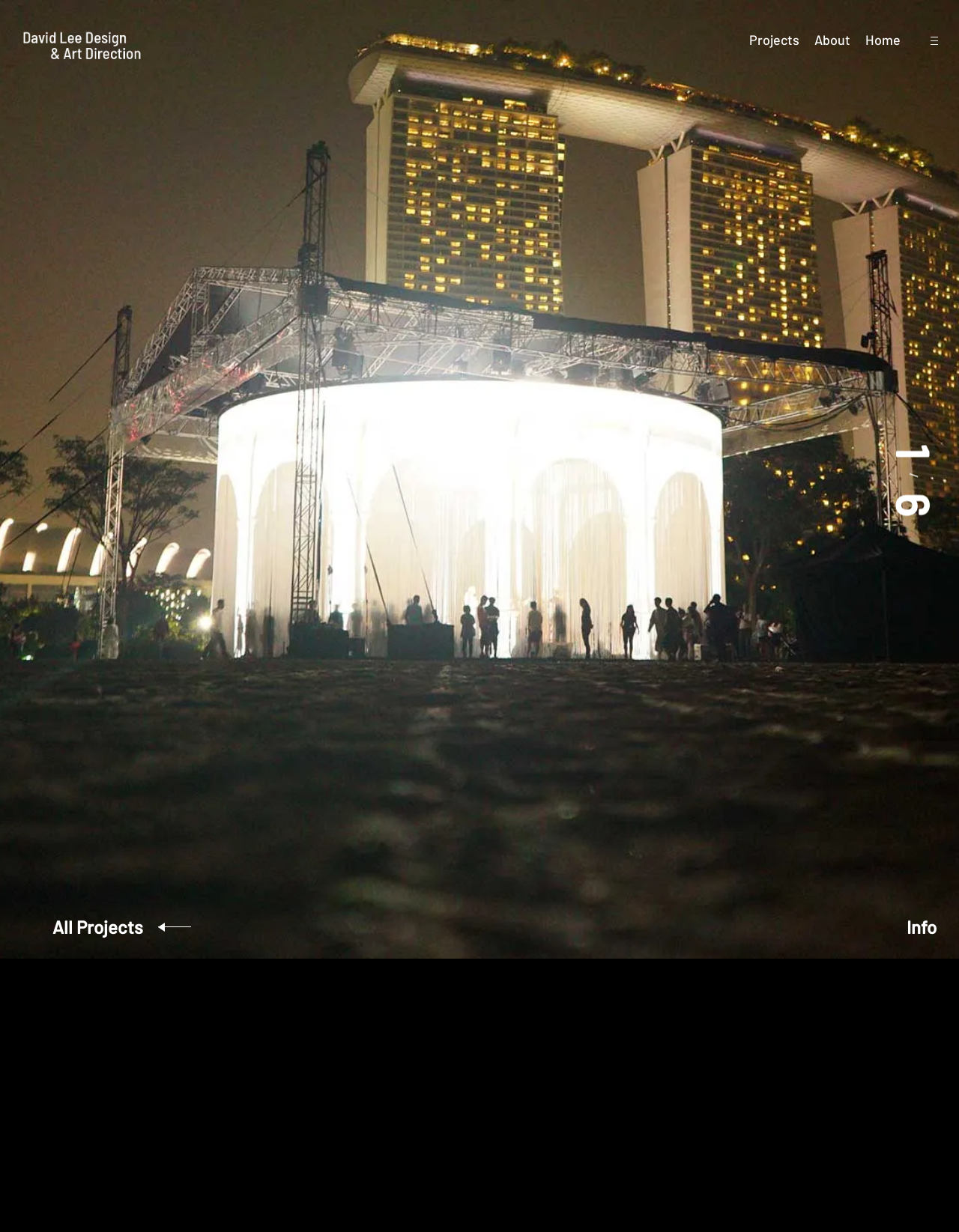Please specify the bounding box coordinates of the clickable region to carry out the following instruction: "open sidebar". The coordinates should be four float numbers between 0 and 1, in the format [left, top, right, bottom].

[0.963, 0.024, 0.984, 0.041]